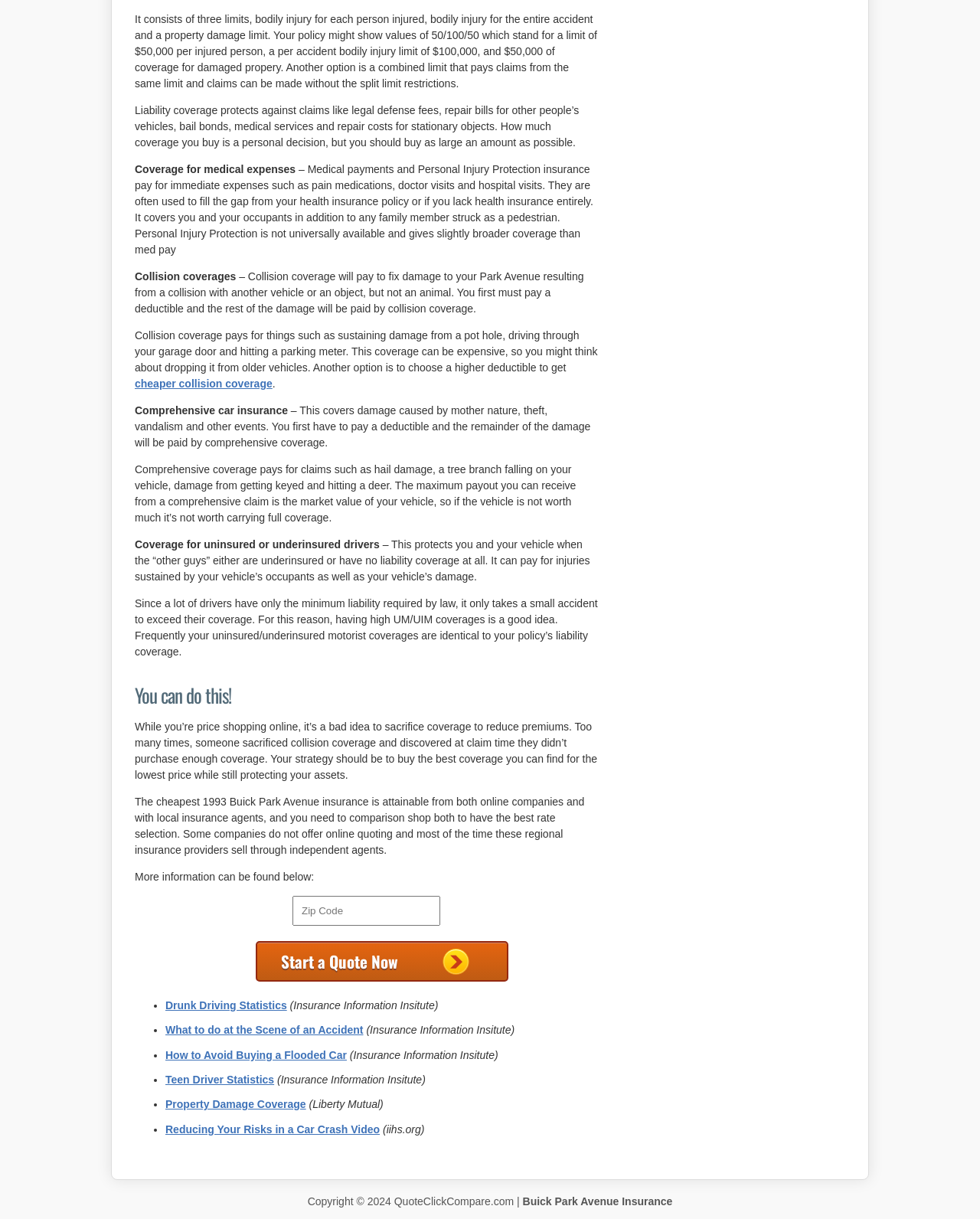Highlight the bounding box coordinates of the element that should be clicked to carry out the following instruction: "Tap to get your quotes". The coordinates must be given as four float numbers ranging from 0 to 1, i.e., [left, top, right, bottom].

[0.261, 0.772, 0.518, 0.805]